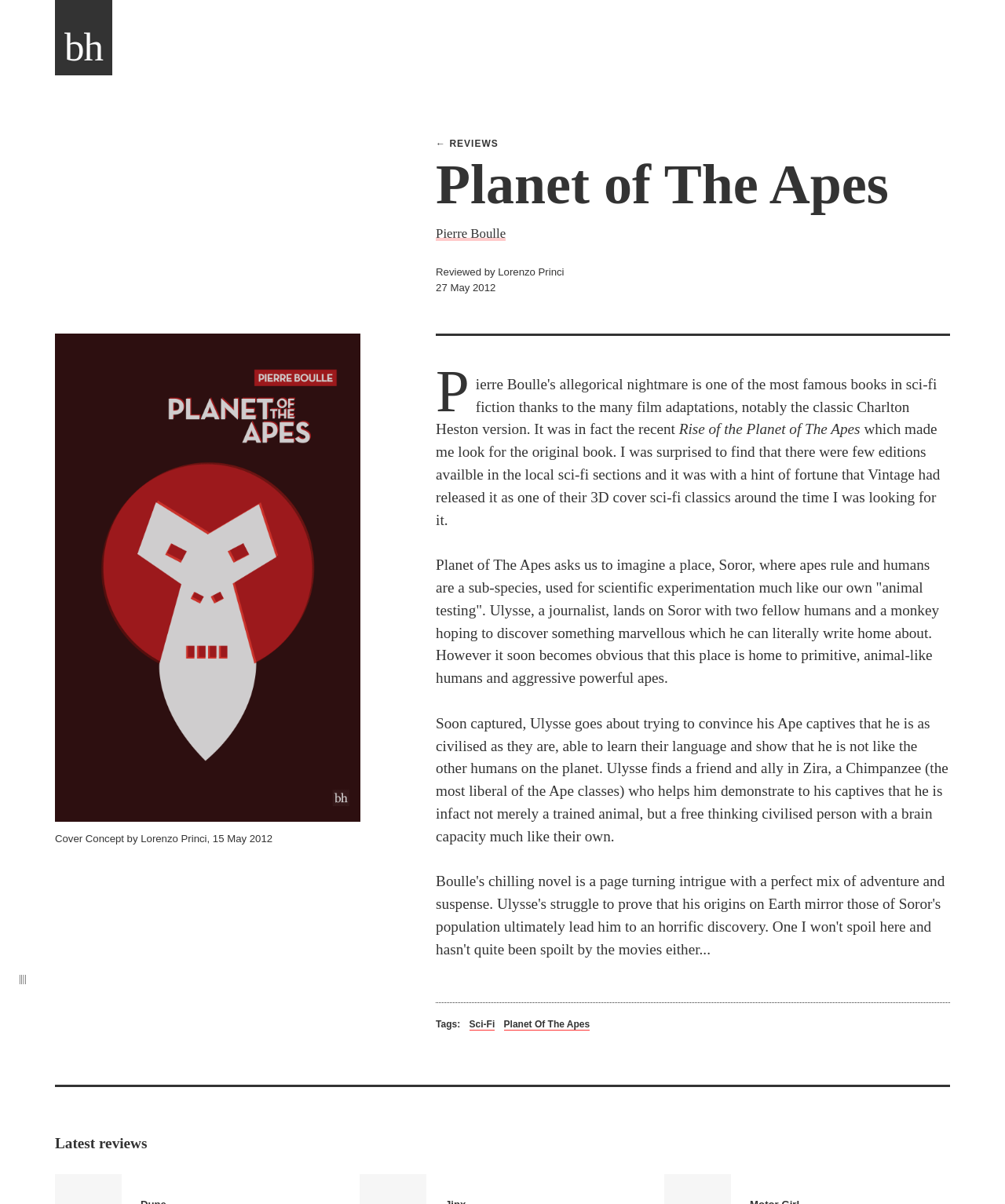Provide your answer to the question using just one word or phrase: What is the genre of the book?

Sci-Fi